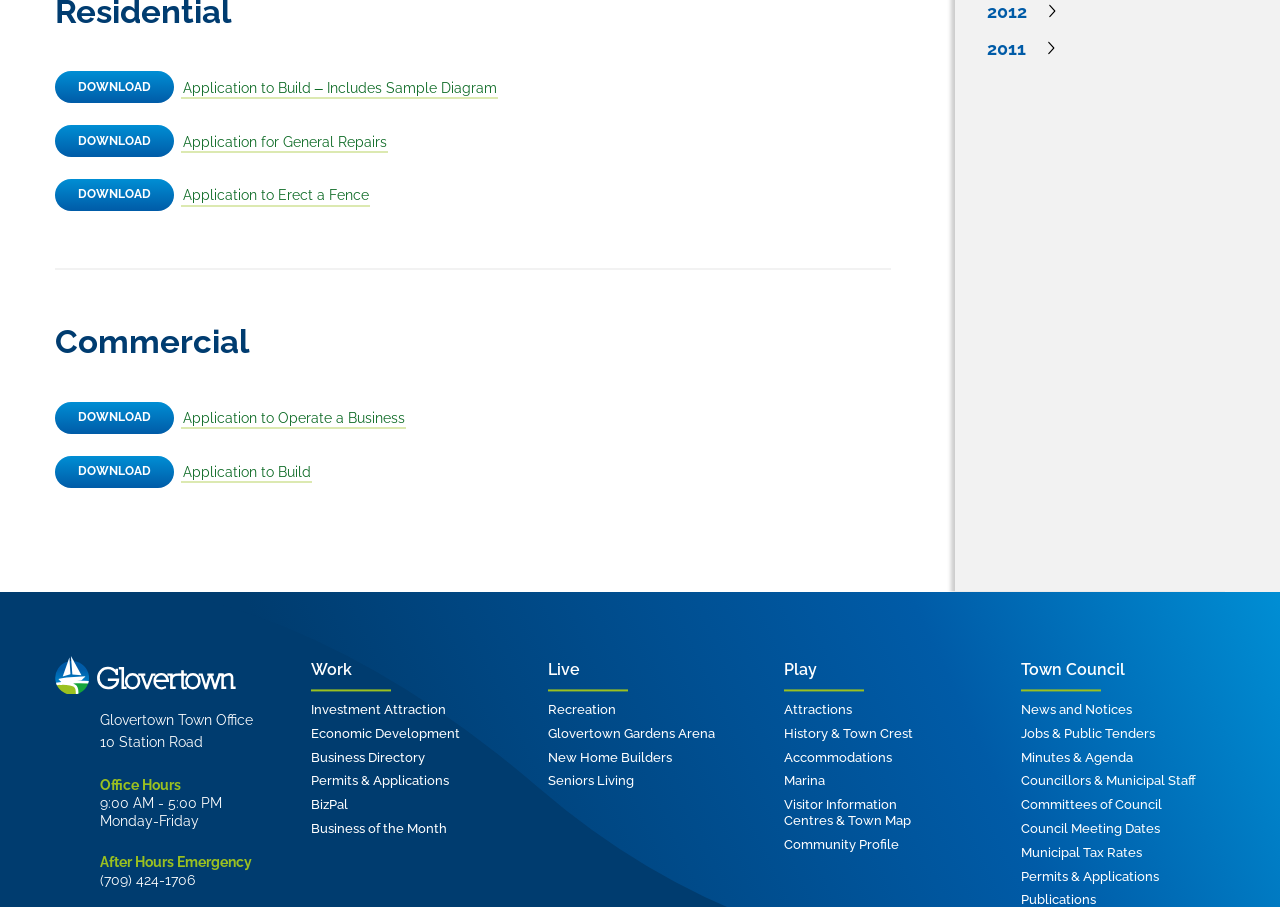Determine the bounding box coordinates in the format (top-left x, top-left y, bottom-right x, bottom-right y). Ensure all values are floating point numbers between 0 and 1. Identify the bounding box of the UI element described by: Application to Erect a Fence

[0.141, 0.202, 0.289, 0.228]